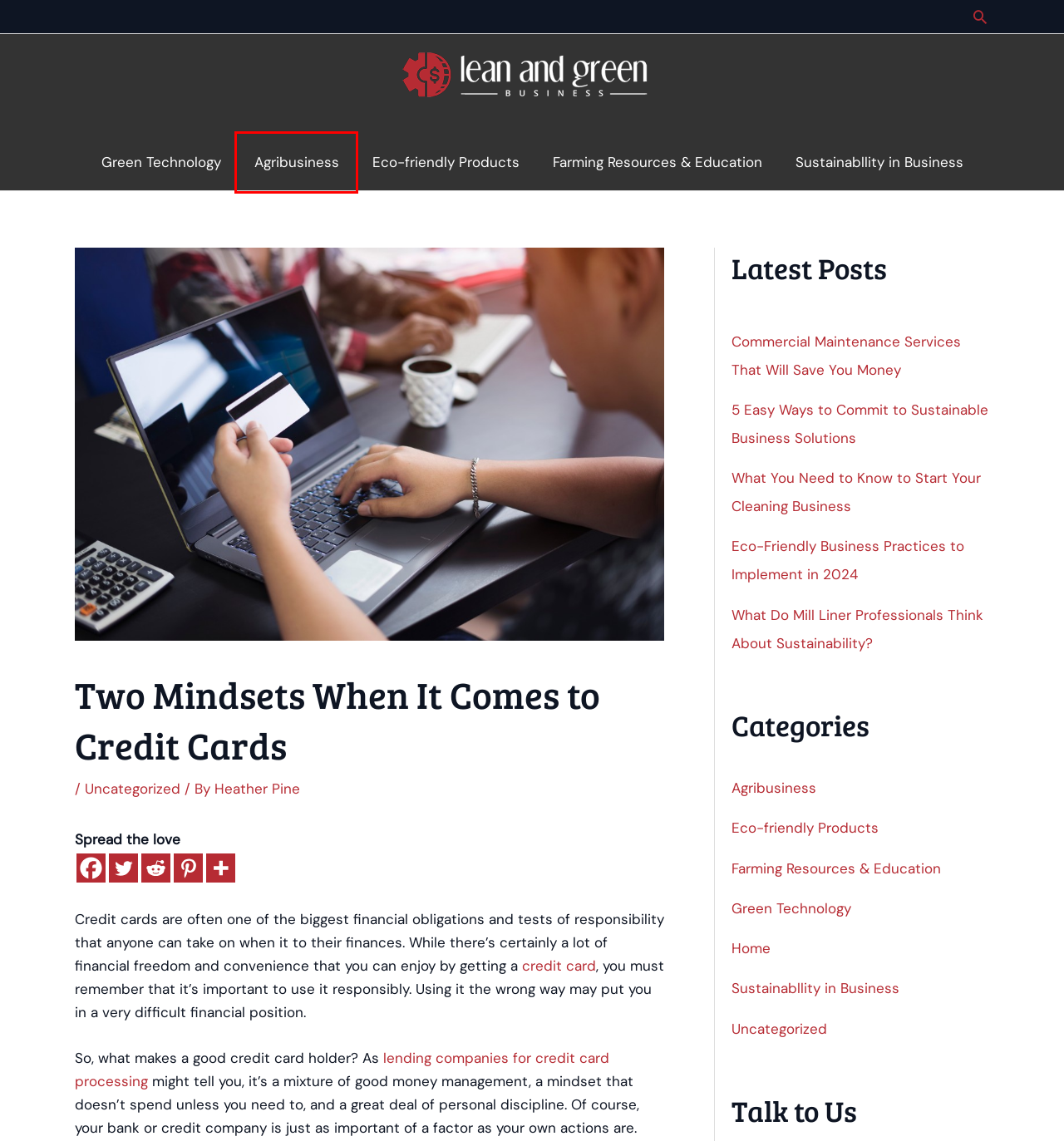Observe the screenshot of a webpage with a red bounding box highlighting an element. Choose the webpage description that accurately reflects the new page after the element within the bounding box is clicked. Here are the candidates:
A. Agribusiness Archives - Lean And Green Business
B. What Do Mill Liner Professionals Think About Sustainability? - Lean And Green Business
C. Green Technology Archives - Lean And Green Business
D. Farming Resources & Education Archives - Lean And Green Business
E. Lean & Green Business - Grow with Sustainable Agriculture
F. Commercial Maintenance Services That Will Save You Money - Lean And Green Business
G. Uncategorized Archives - Lean And Green Business
H. Eco-friendly Products Archives - Lean And Green Business

A